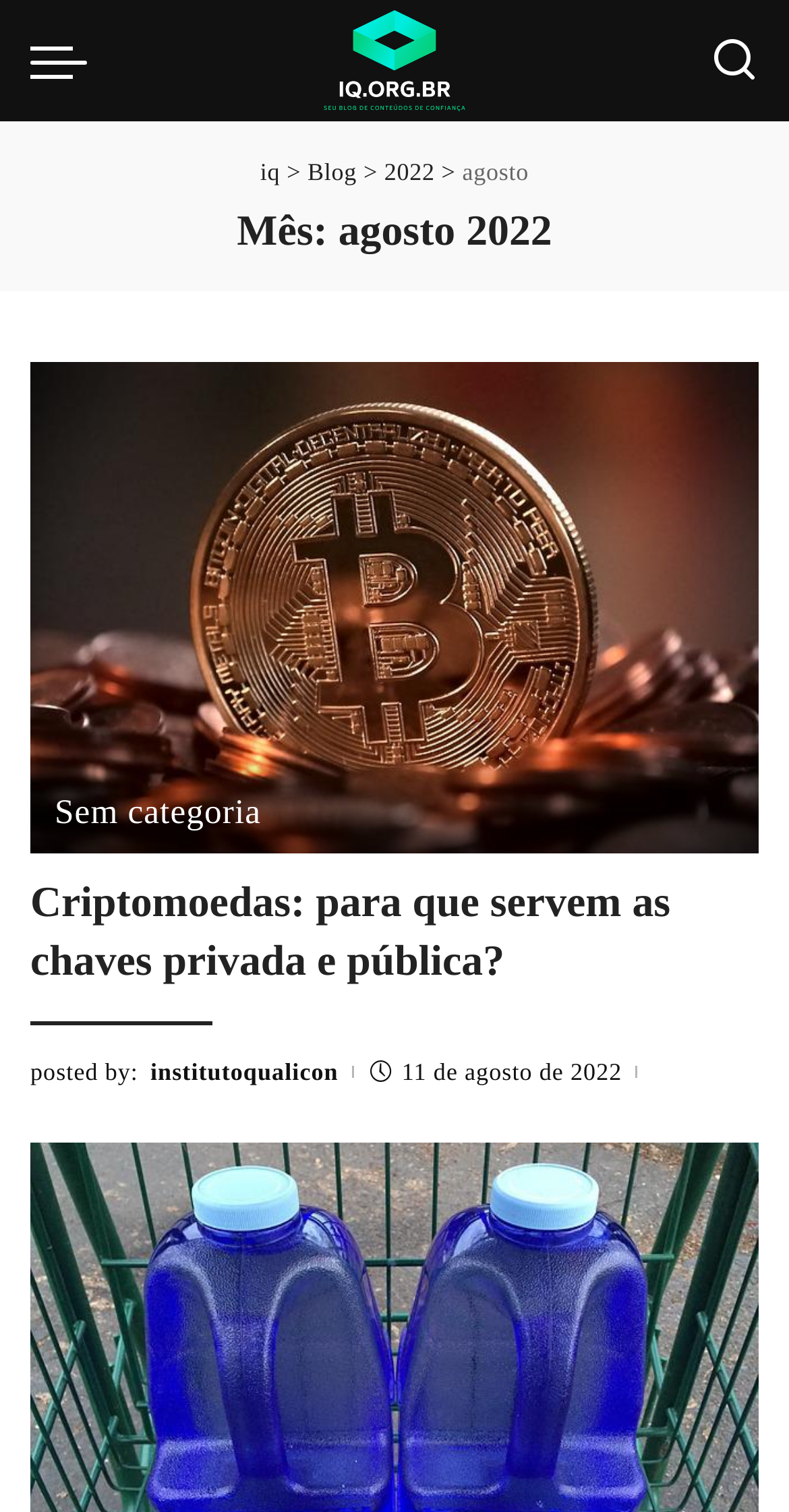Your task is to extract the text of the main heading from the webpage.

Mês: agosto 2022